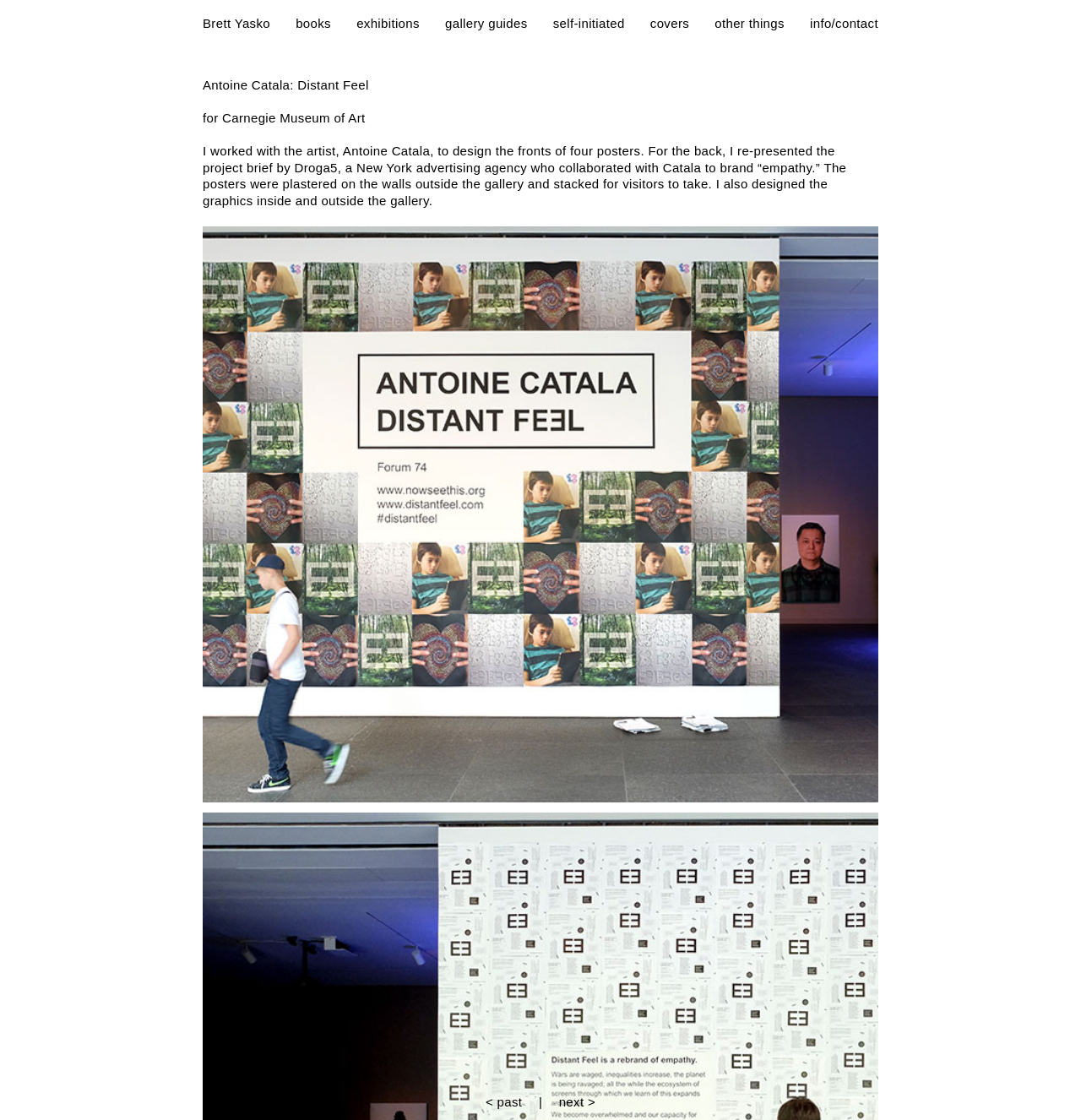Please find the bounding box coordinates of the element's region to be clicked to carry out this instruction: "view info and contact".

[0.749, 0.014, 0.812, 0.027]